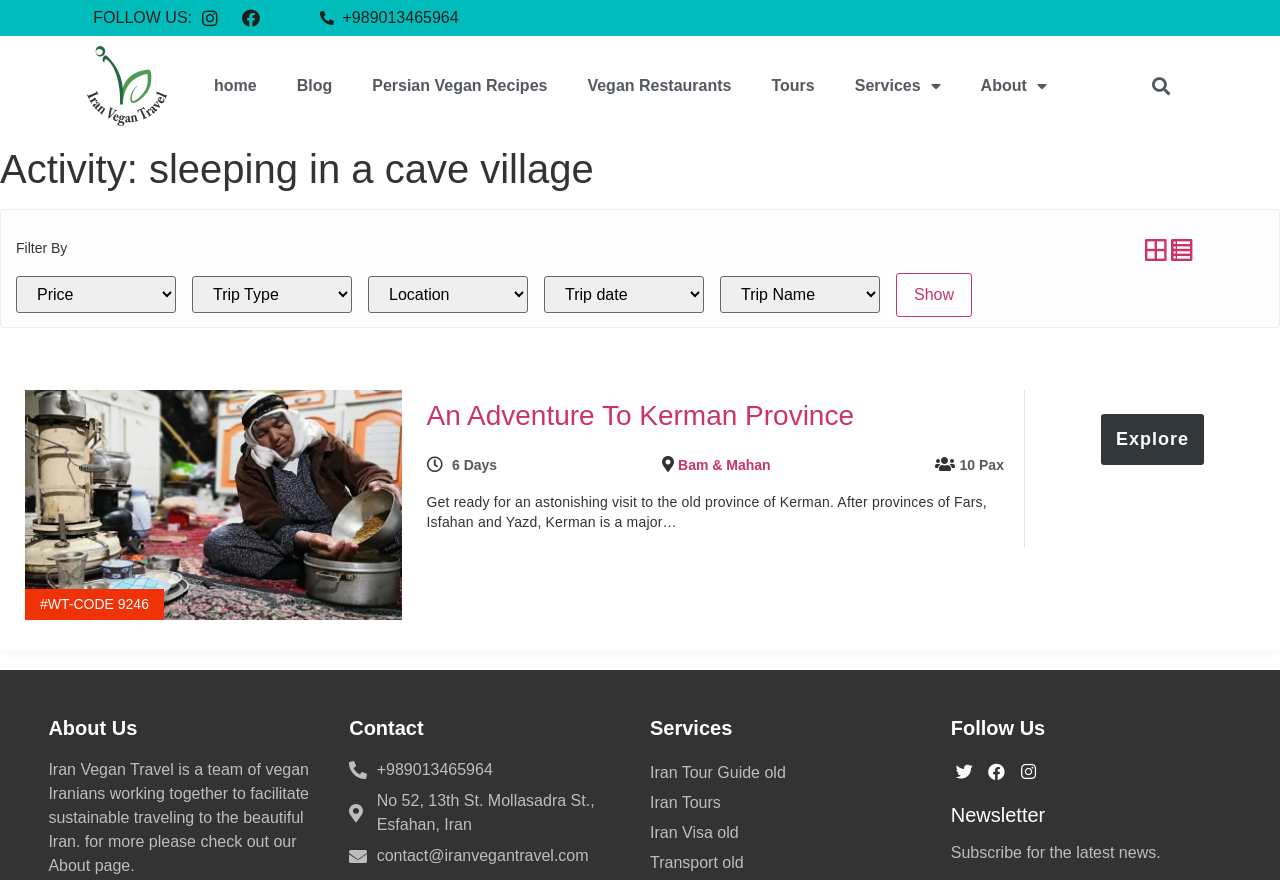Determine the bounding box coordinates of the section to be clicked to follow the instruction: "Read about an adventure to Kerman Province". The coordinates should be given as four float numbers between 0 and 1, formatted as [left, top, right, bottom].

[0.333, 0.454, 0.667, 0.49]